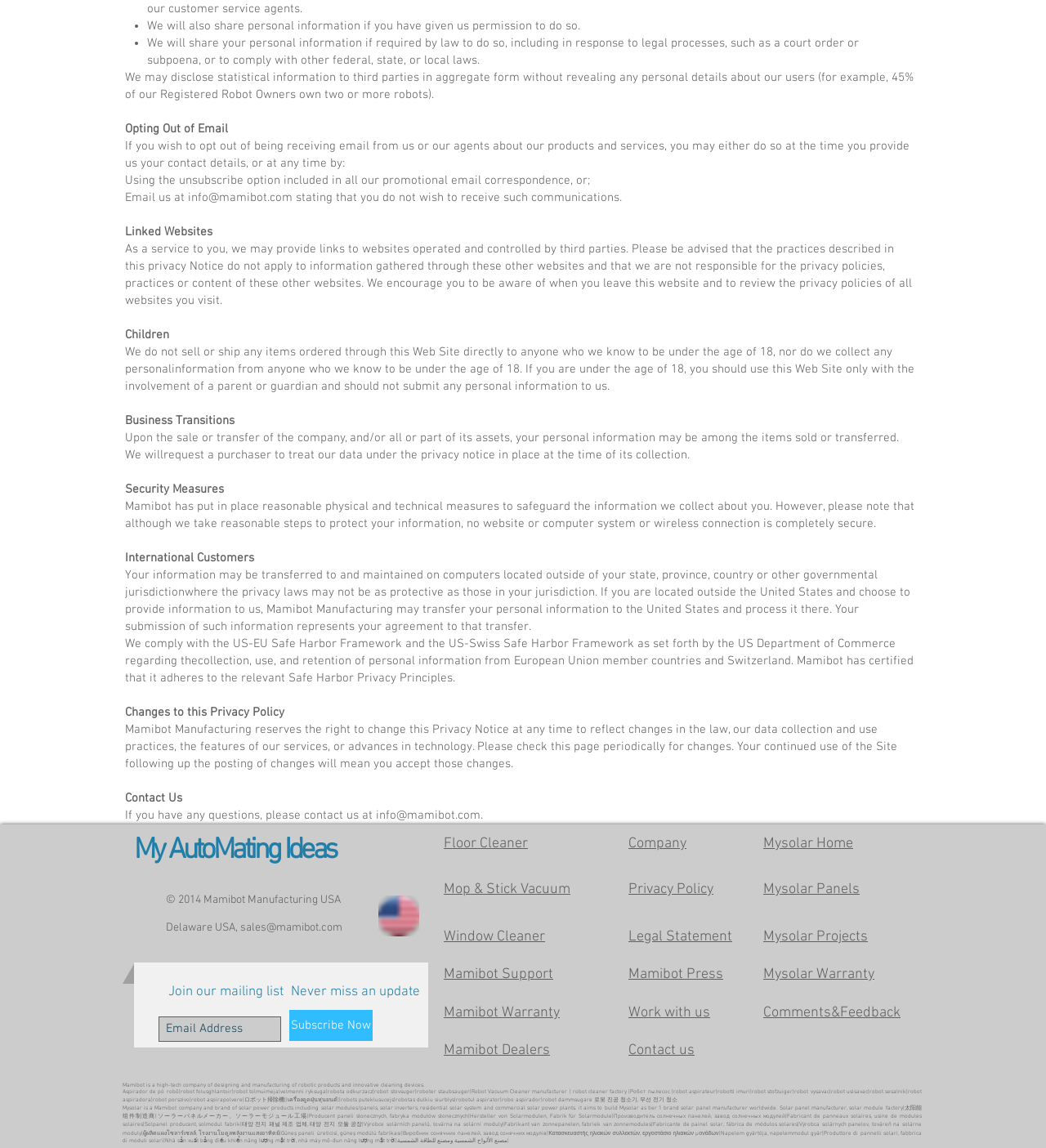Identify the bounding box of the HTML element described here: "Mop & Stick Vacuum". Provide the coordinates as four float numbers between 0 and 1: [left, top, right, bottom].

[0.424, 0.767, 0.545, 0.782]